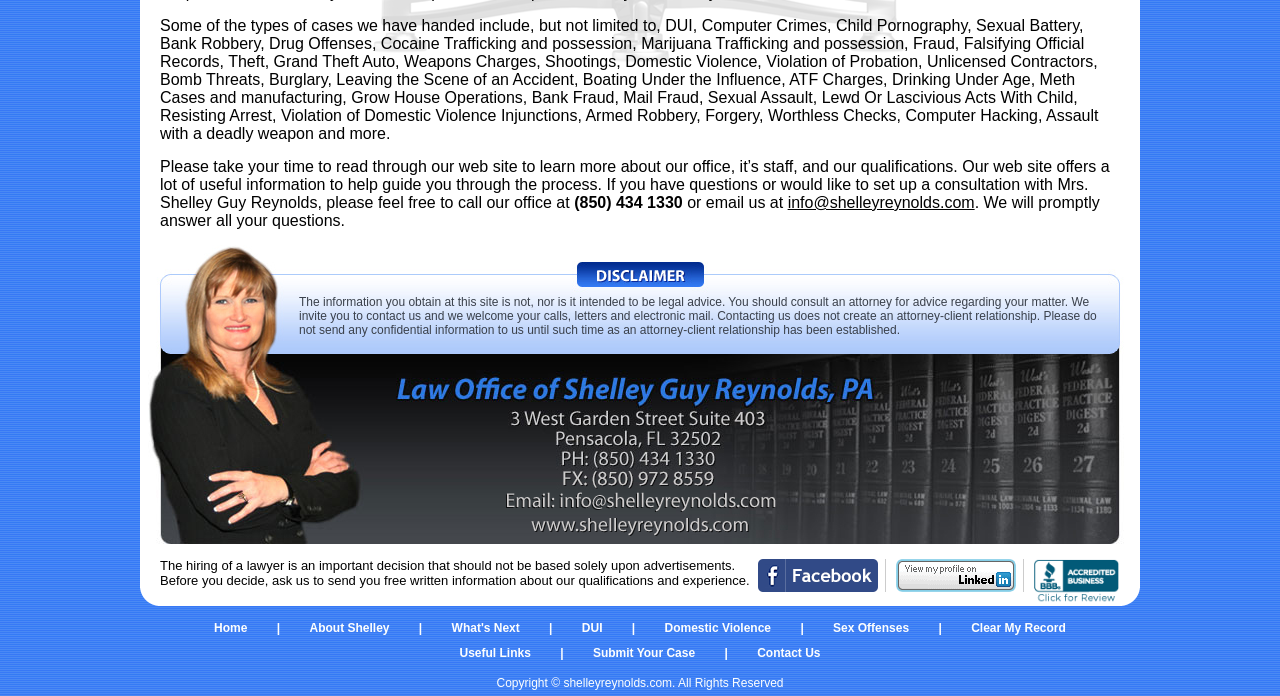Use the details in the image to answer the question thoroughly: 
What type of cases has Mrs. Shelley Guy Reynolds handled?

I found the list of cases by looking at the StaticText element with the content 'Some of the types of cases we have handed include, but not limited to, DUI, Computer Crimes, Child Pornography, Sexual Battery, Bank Robbery, Drug Offenses, Cocaine Trafficking and possession, Marijuana Trafficking and possession, Fraud, Falsifying Official Records, Theft, Grand Theft Auto, Weapons Charges, Shootings, Domestic Violence, Violation of Probation, Unlicensed Contractors, Bomb Threats, Burglary, Leaving the Scene of an Accident, Boating Under the Influence, ATF Charges, Drinking Under Age, Meth Cases and manufacturing, Grow House Operations, Bank Fraud, Mail Fraud, Sexual Assault, Lewd Or Lascivious Acts With Child, Resisting Arrest, Violation of Domestic Violence Injunctions, Armed Robbery, Forgery, Worthless Checks, Computer Hacking, Assault with a deadly weapon and more'.